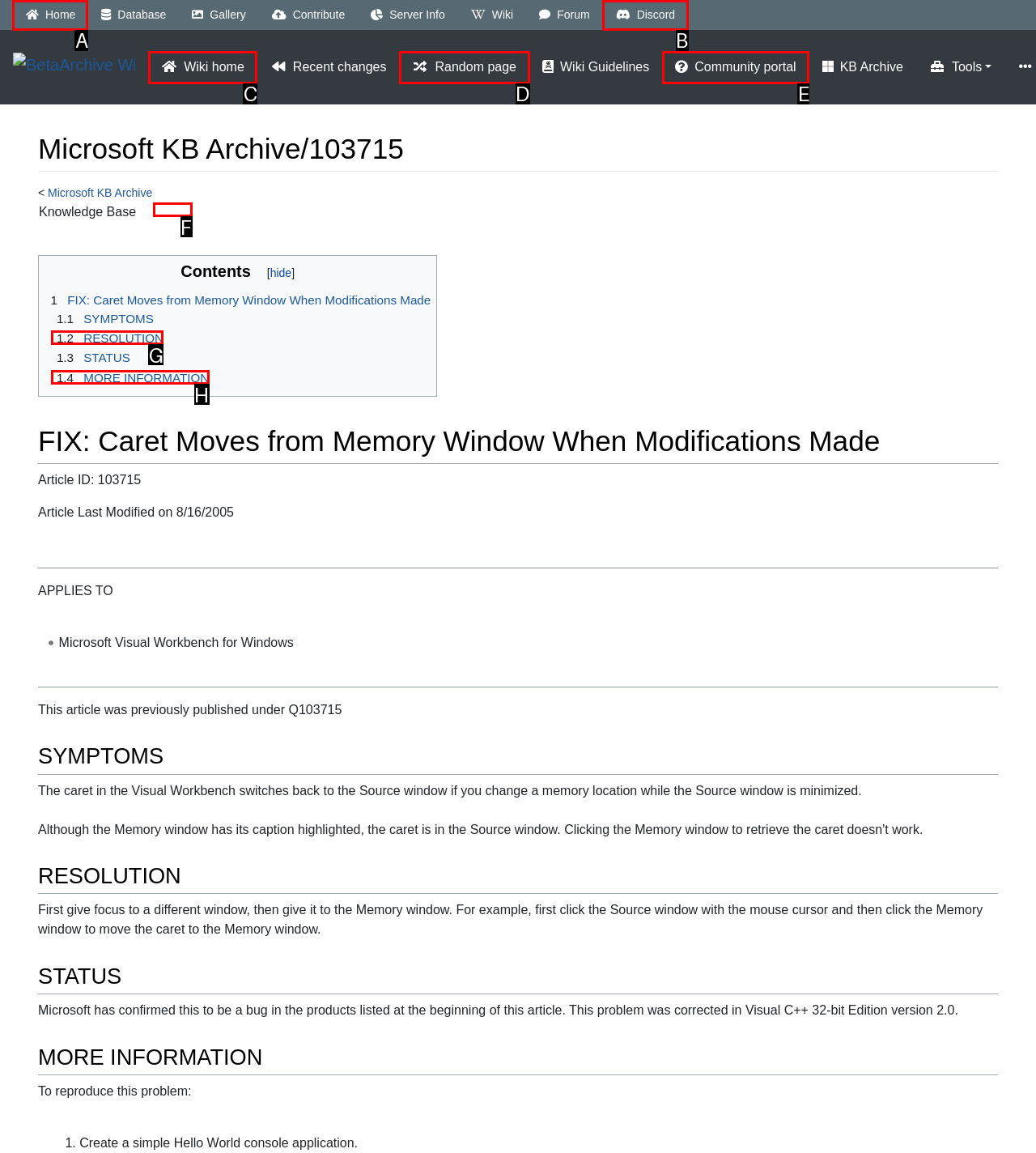Please identify the correct UI element to click for the task: go to home page Respond with the letter of the appropriate option.

A